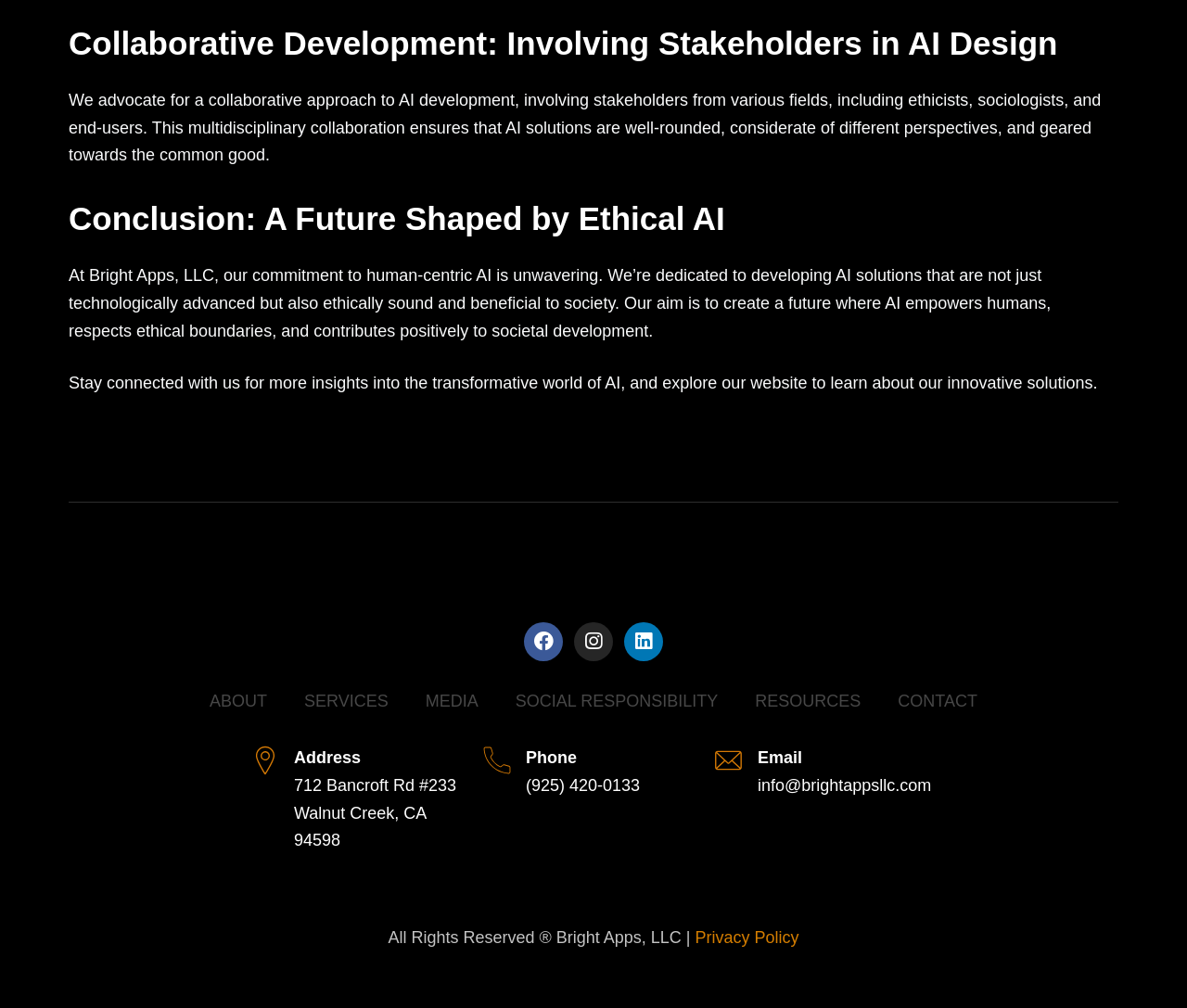Answer the following inquiry with a single word or phrase:
How many social media links are provided?

3